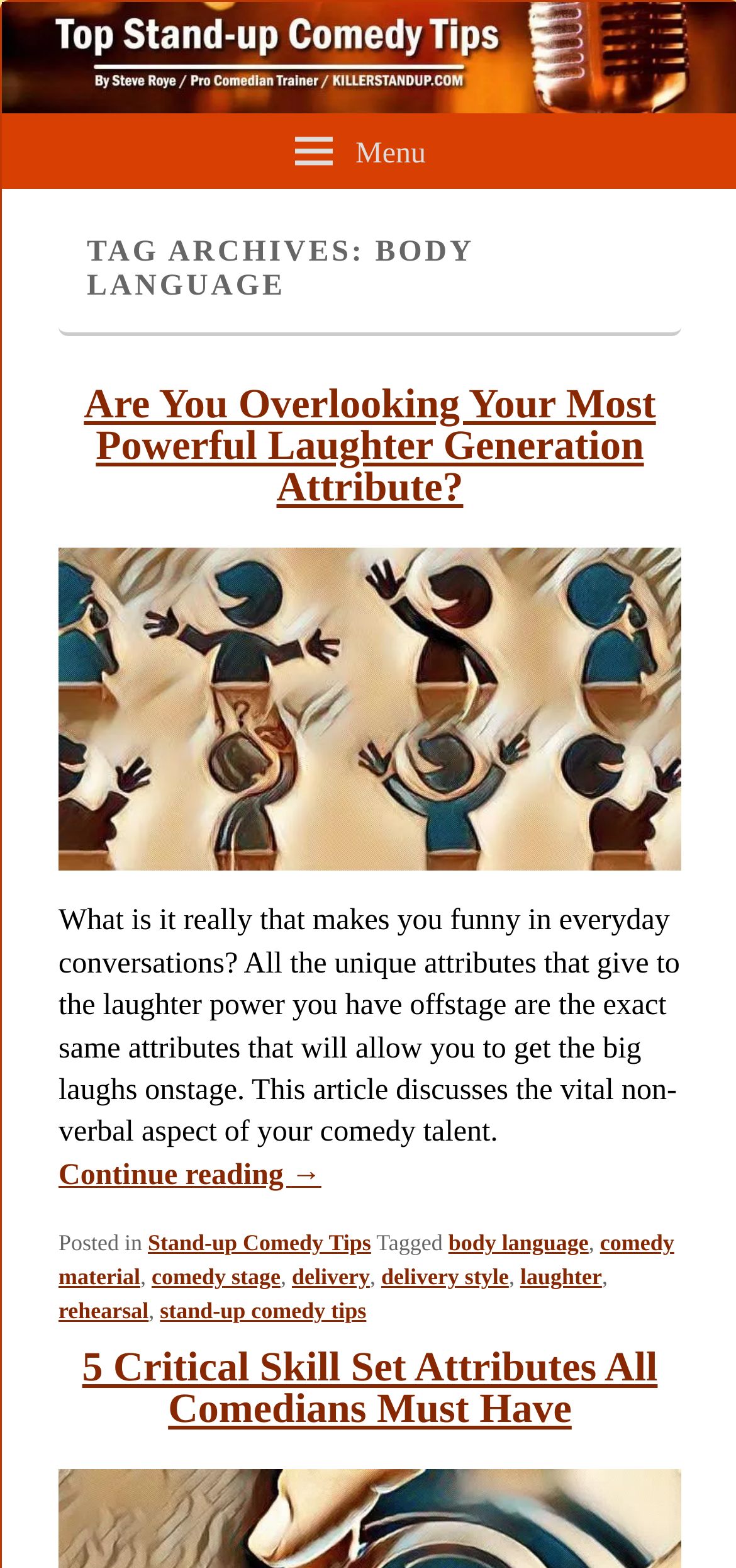What is the topic of the webpage?
Please answer using one word or phrase, based on the screenshot.

Stand-up Comedy Tips